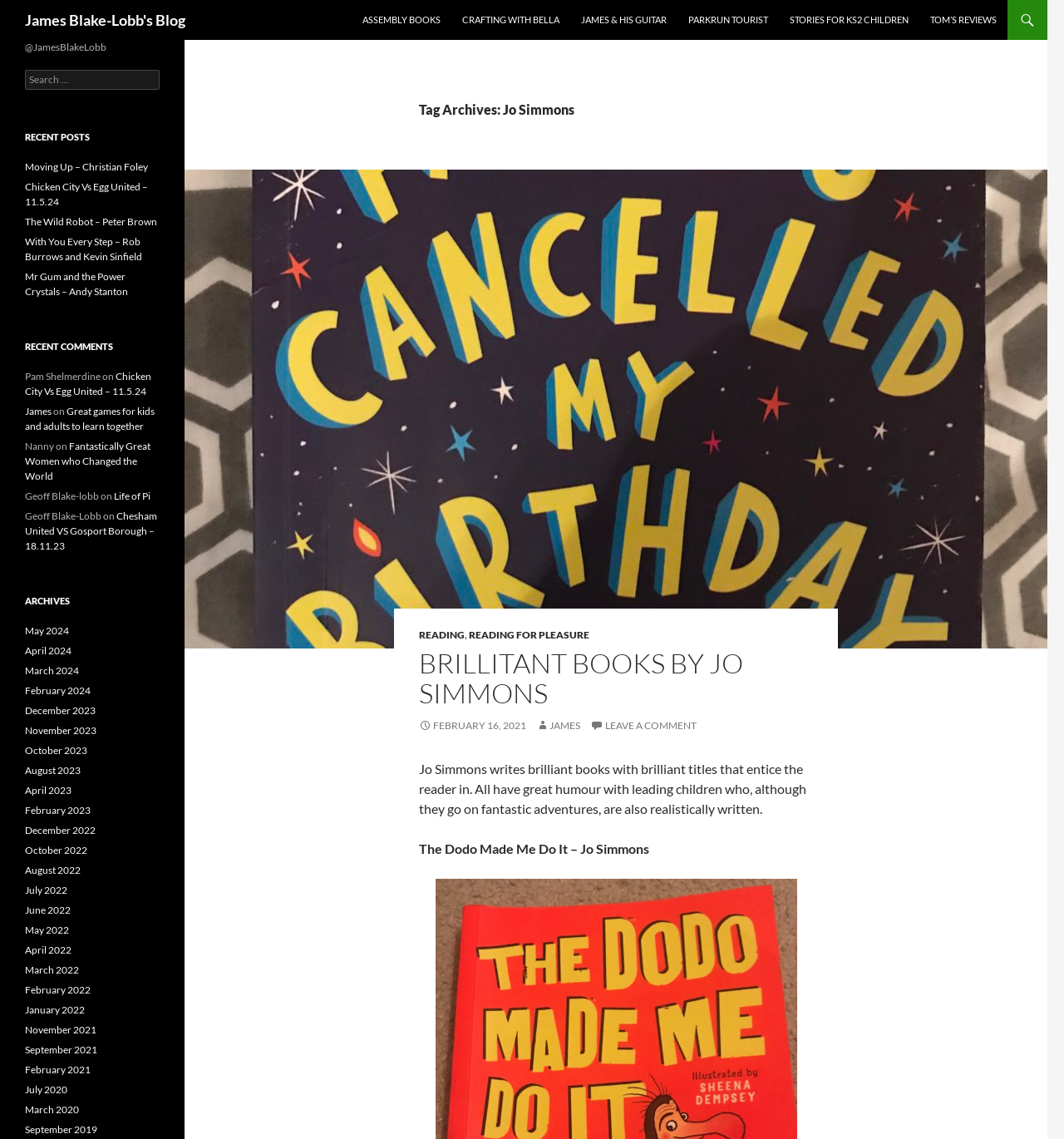What is the name of the blog?
Relying on the image, give a concise answer in one word or a brief phrase.

James Blake-Lobb's Blog